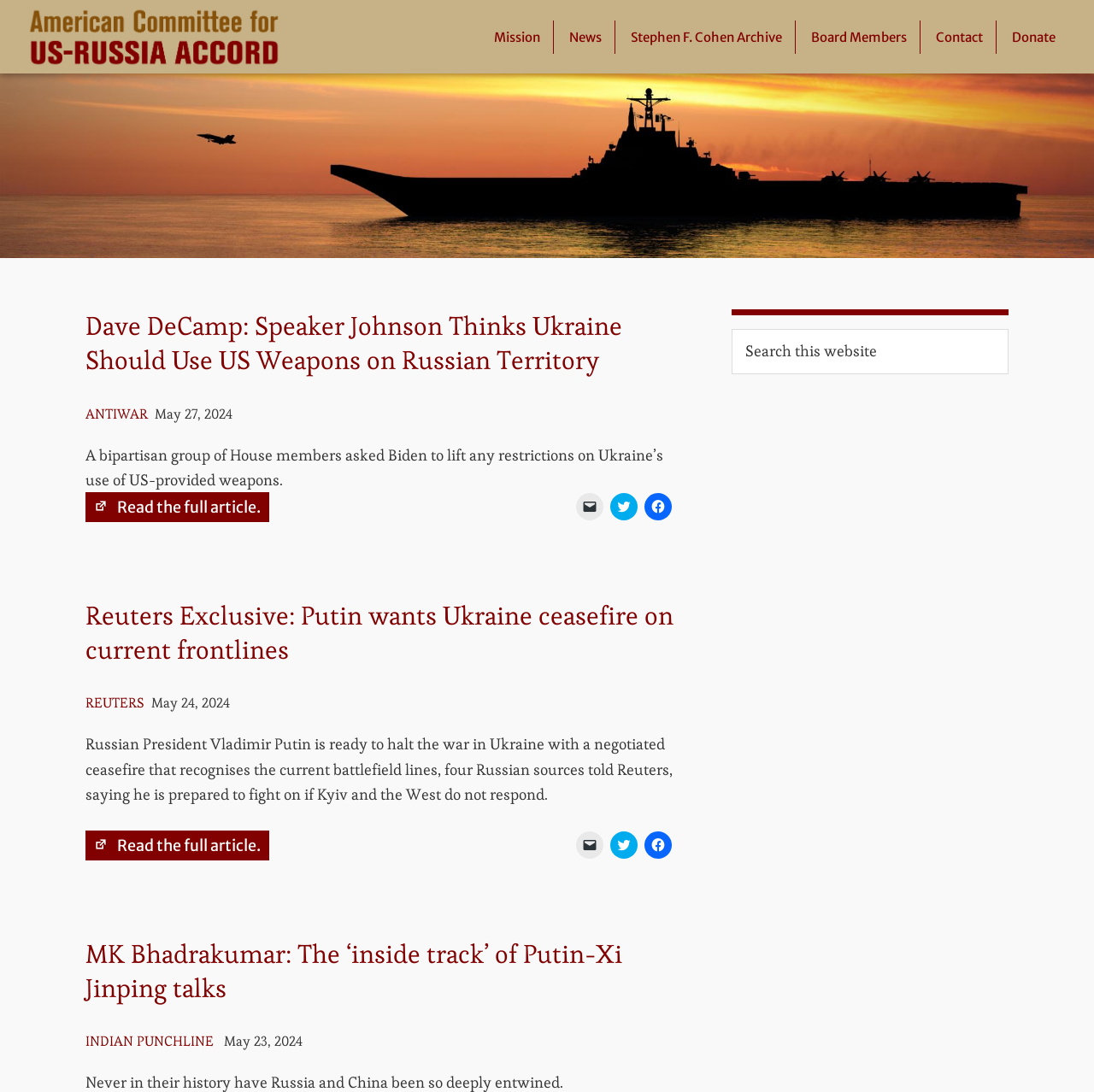Please locate the bounding box coordinates of the region I need to click to follow this instruction: "Click to email a link to a friend".

[0.527, 0.452, 0.552, 0.477]